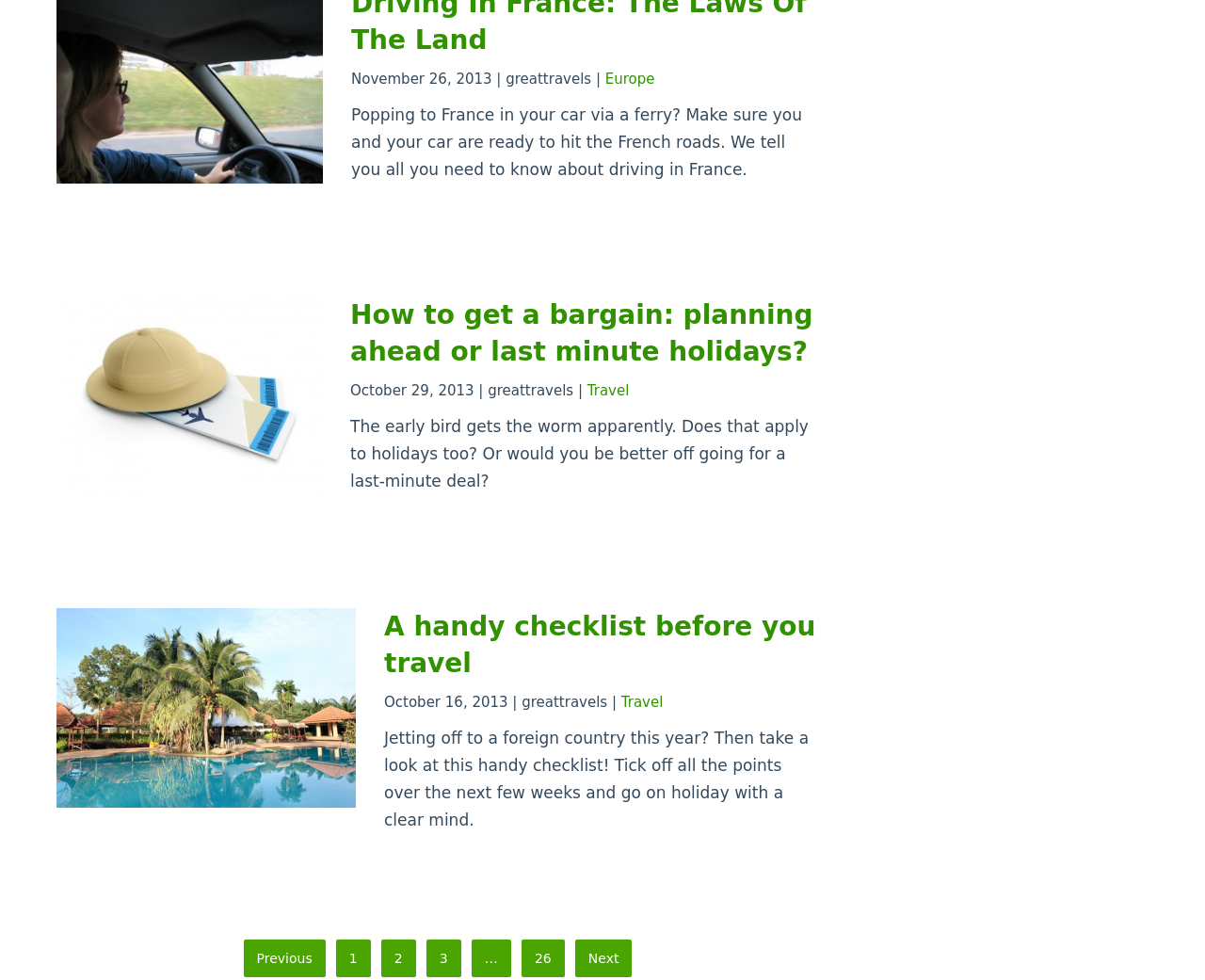What is the date of the first article?
Look at the screenshot and provide an in-depth answer.

I found the date by looking at the first article section, which has a static text element with the date 'November 26, 2013 | greattravels |'.